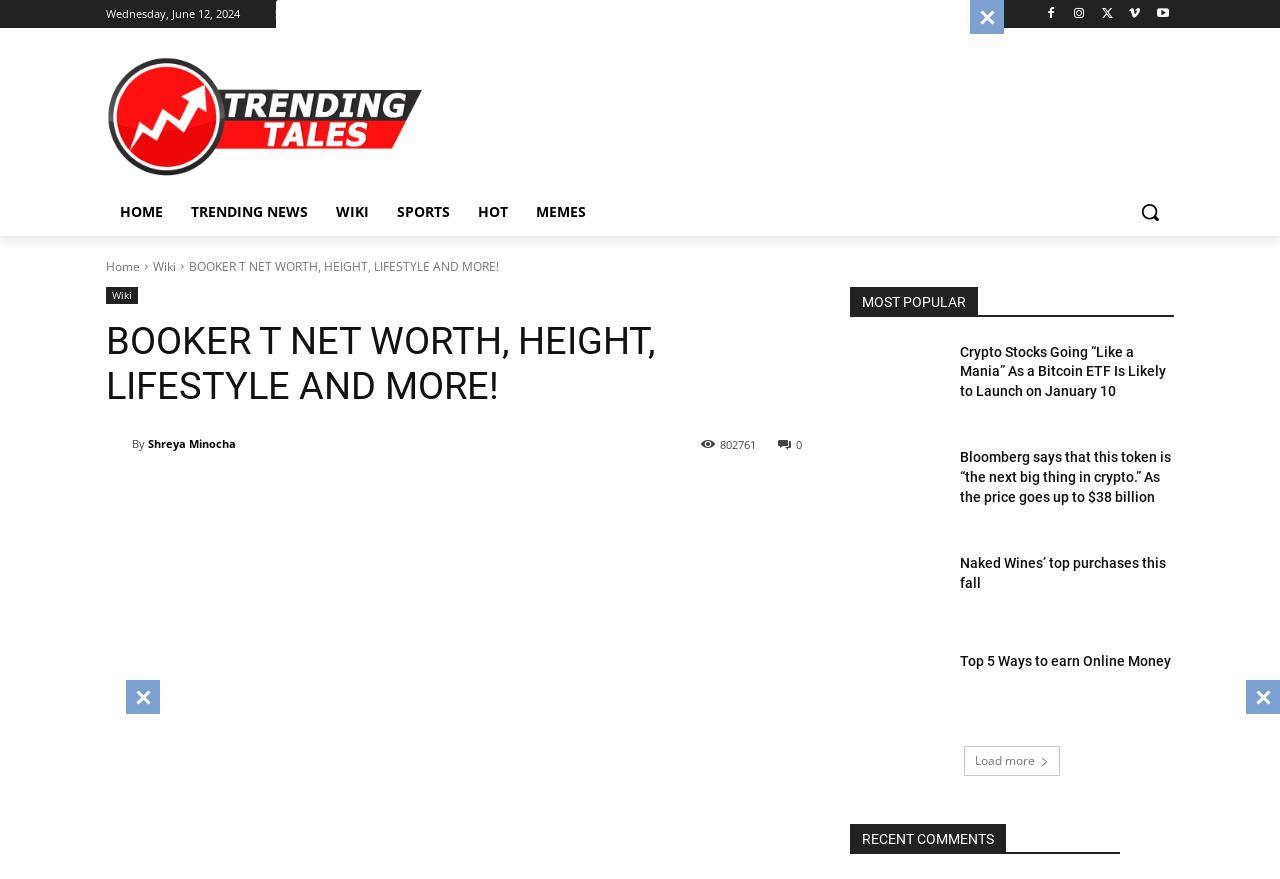What is the text on the button at the top right corner?
Please respond to the question with a detailed and thorough explanation.

I found the text on the button at the top right corner by looking at the button element with a bounding box coordinate of [0.88, 0.213, 0.917, 0.268]. The text on the button is 'Search'.